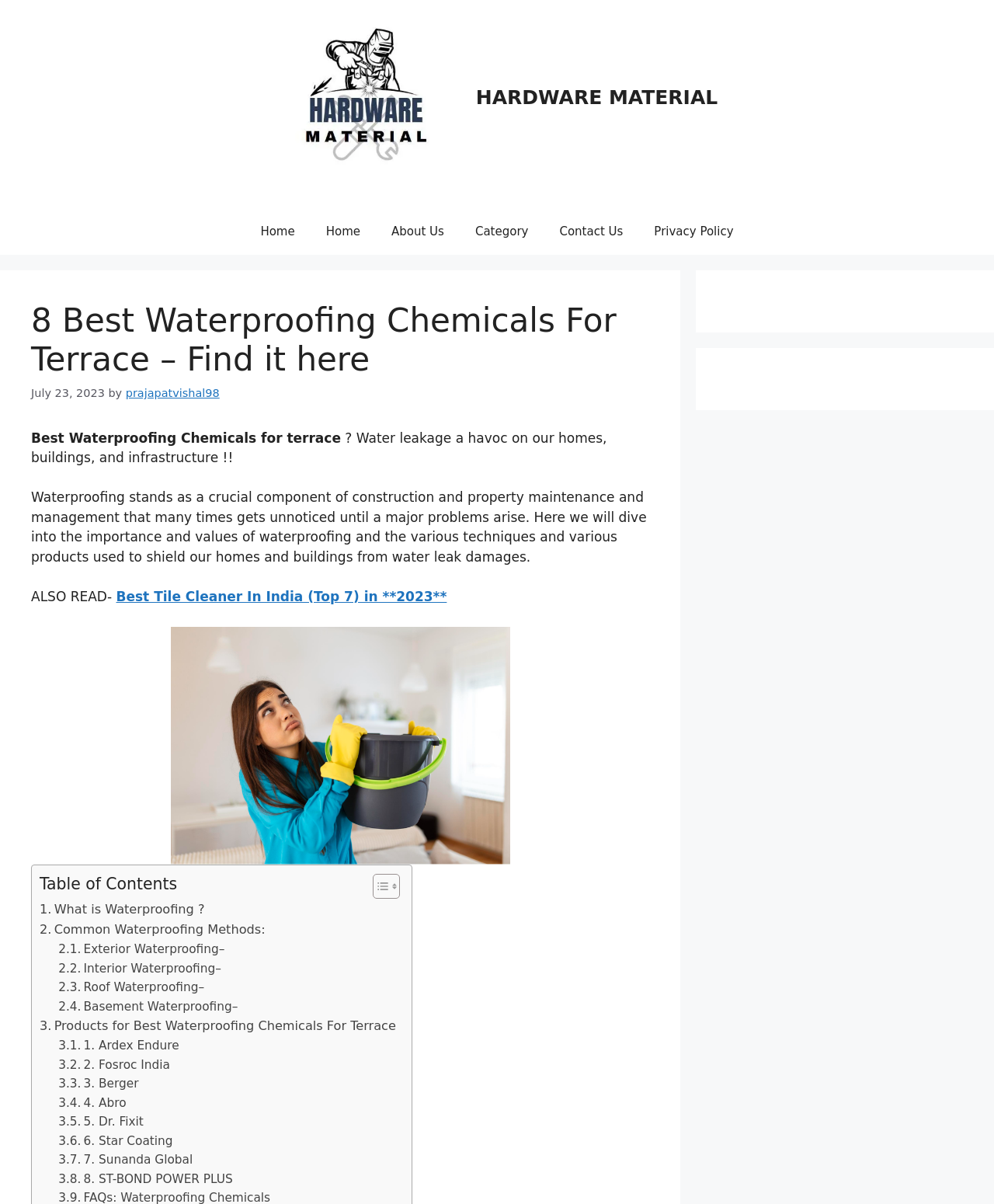Produce an extensive caption that describes everything on the webpage.

The webpage is about the best waterproofing chemicals for terraces, with a focus on finding the right solution for water leakage problems in homes, buildings, and infrastructure. 

At the top of the page, there is a banner with the site's name, "HARDWARE MATERIAL", accompanied by an image of the same name. Below the banner, there is a navigation menu with links to "Home", "About Us", "Category", "Contact Us", and "Privacy Policy".

The main content of the page is divided into sections. The first section has a heading that reads "8 Best Waterproofing Chemicals For Terrace – Find it here" and is followed by a brief introduction to the importance of waterproofing in construction and property maintenance. 

Below the introduction, there is a paragraph of text that explains the purpose of the article, which is to discuss the importance and values of waterproofing and the various techniques and products used to shield homes and buildings from water leak damages.

To the right of the introduction, there is an image related to waterproofing chemicals for terraces. 

Further down the page, there is a table of contents with links to different sections of the article, including "What is Waterproofing?", "Common Waterproofing Methods:", and "Products for Best Waterproofing Chemicals For Terrace". 

The products section lists eight different waterproofing chemicals, each with a brief description and a link to more information. The products are listed in a numbered format, with the first product being "Ardex Endure" and the last being "ST-BOND POWER PLUS".

On the right side of the page, there are two complementary sections, but they do not contain any descriptive text or images.